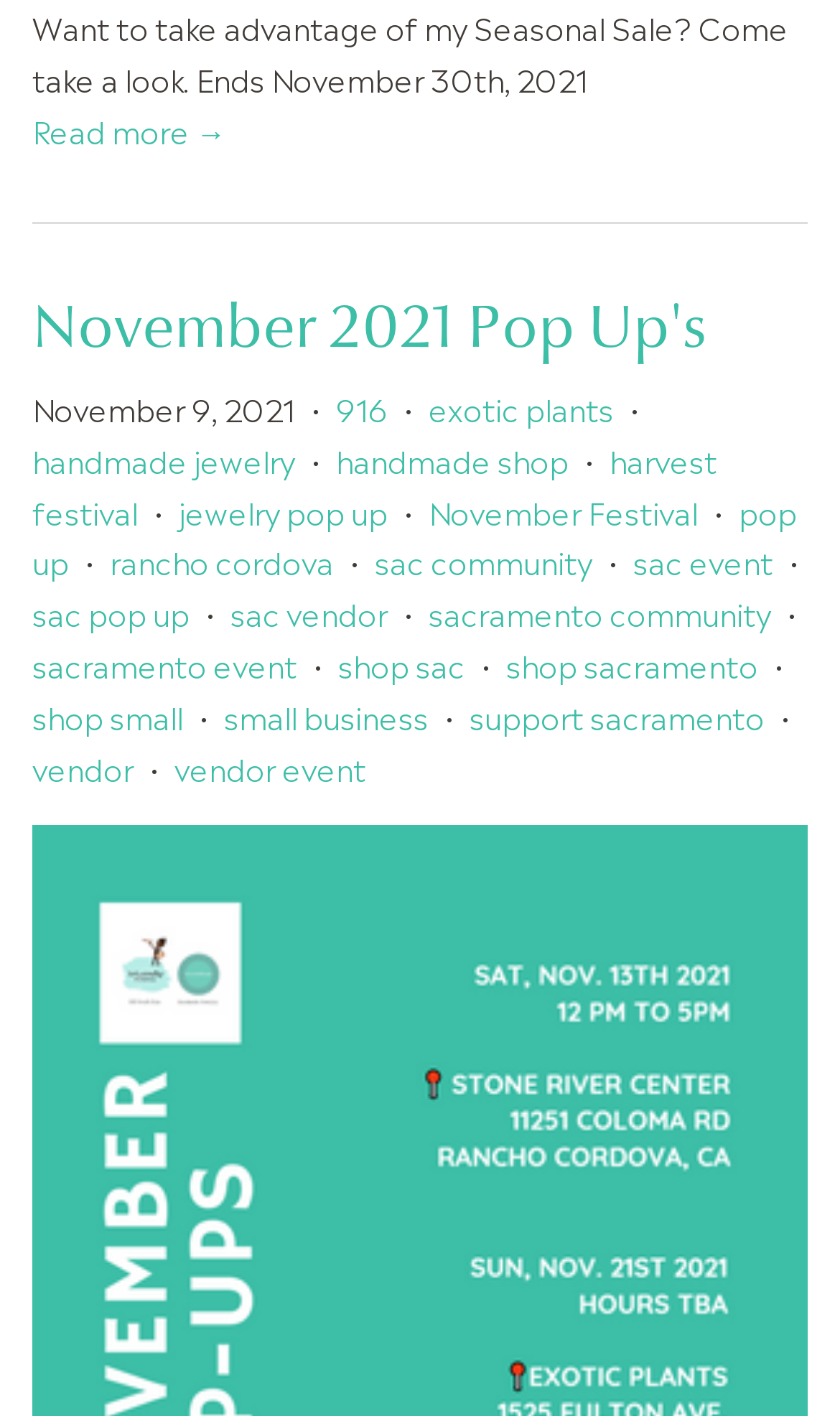What is the location of the event mentioned in the link 'rancho cordova'?
Please craft a detailed and exhaustive response to the question.

The answer can be found directly from the text of the link 'rancho cordova', which suggests that the event is located in Rancho Cordova.